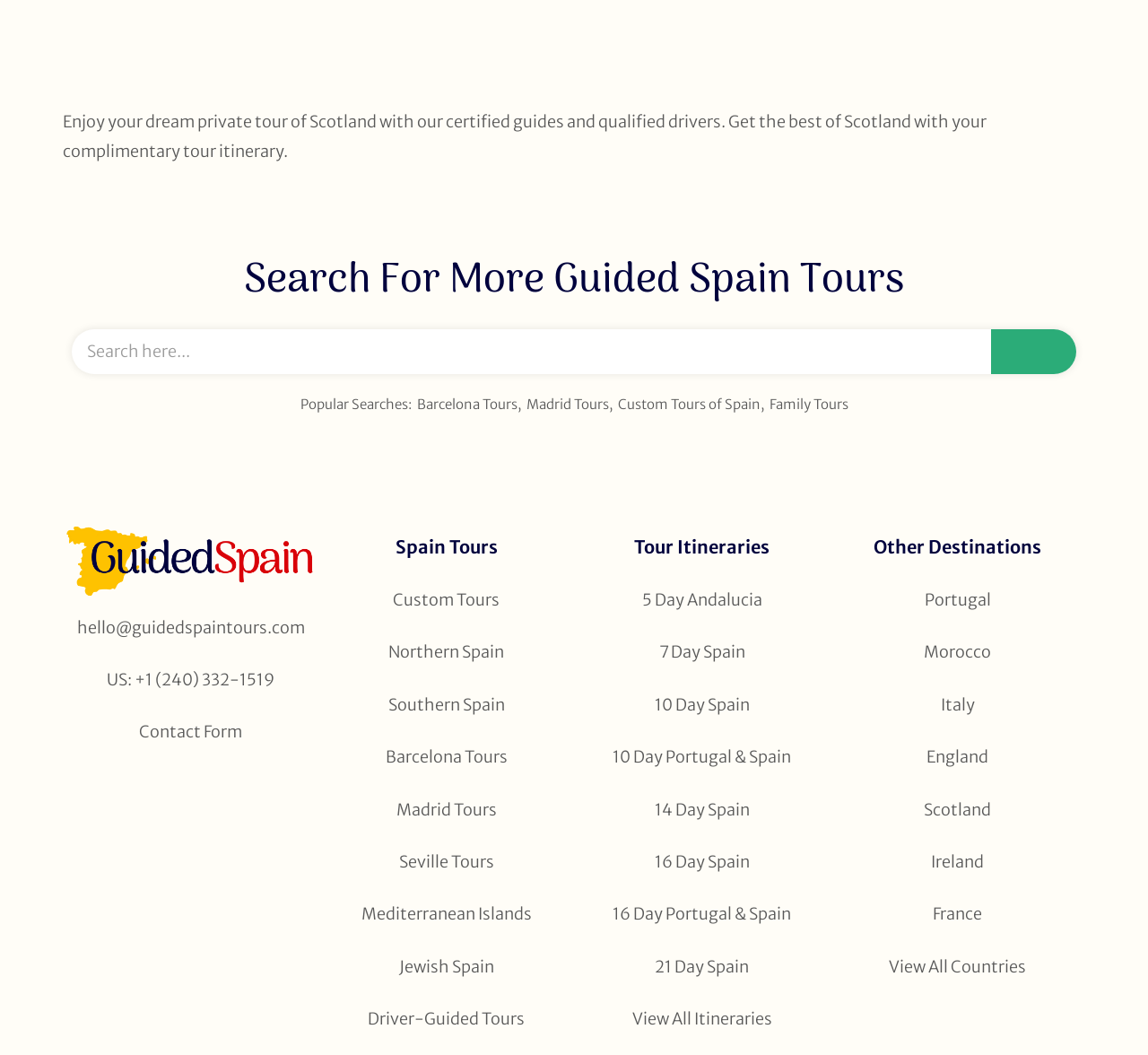Reply to the question with a brief word or phrase: How many search boxes are there on the webpage?

1